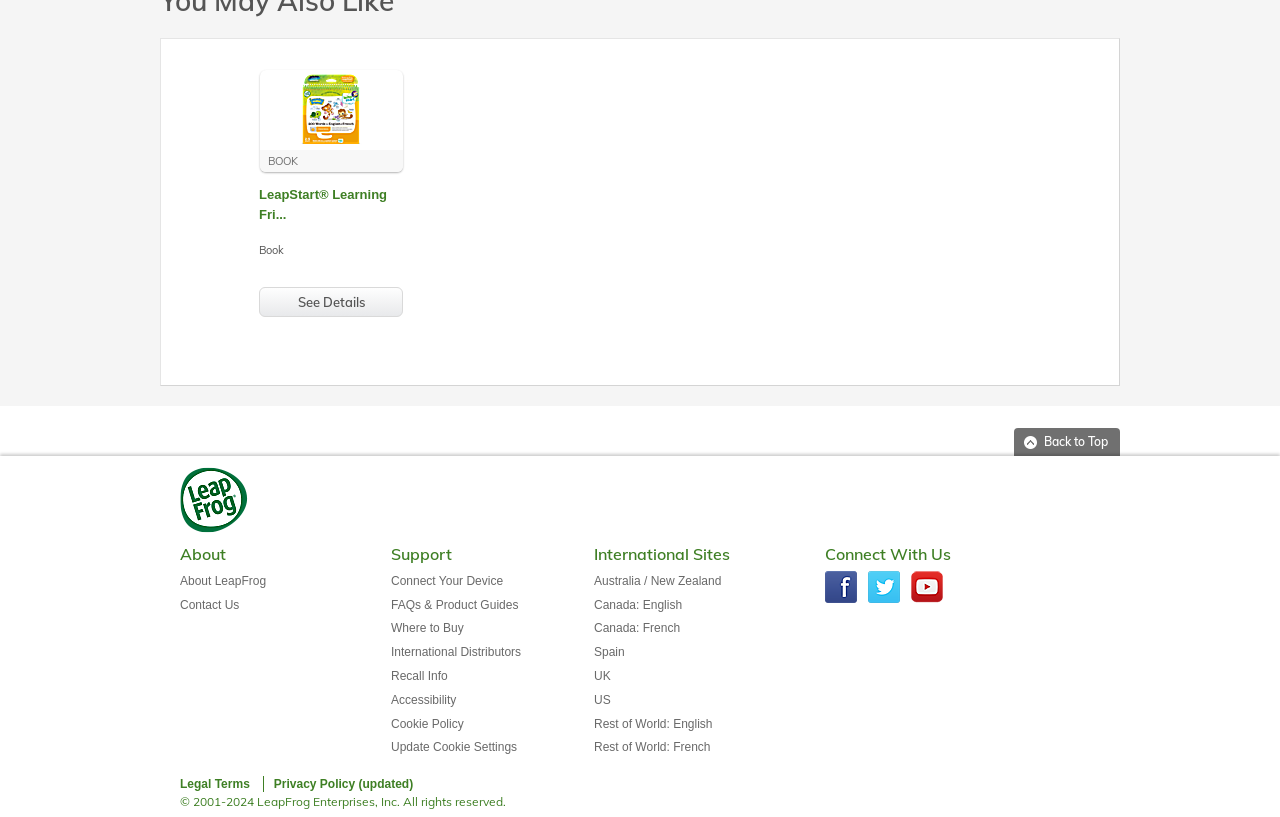Please determine the bounding box coordinates of the element's region to click in order to carry out the following instruction: "Go back to top". The coordinates should be four float numbers between 0 and 1, i.e., [left, top, right, bottom].

[0.792, 0.524, 0.875, 0.559]